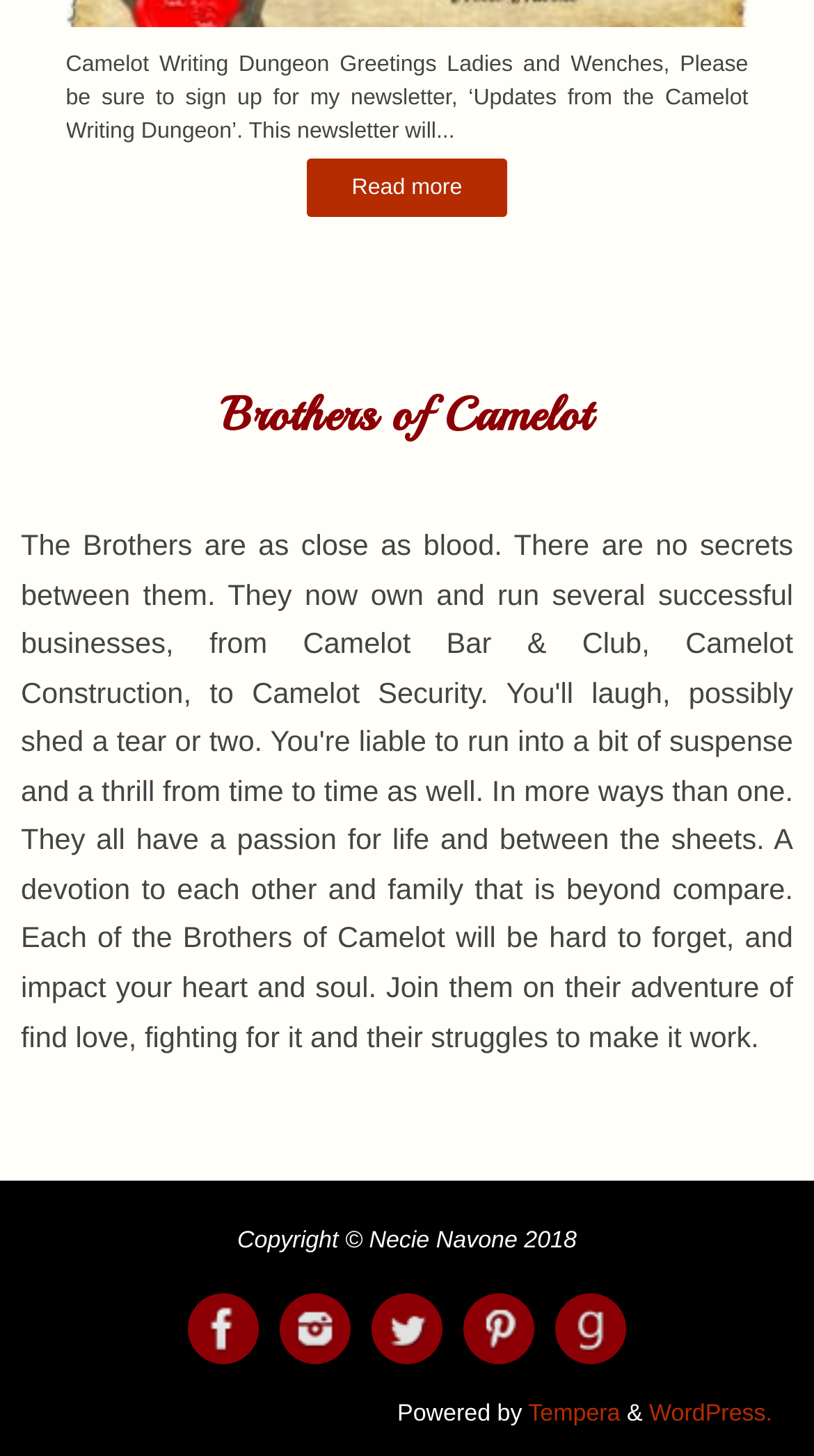Utilize the information from the image to answer the question in detail:
What is the name of the website builder?

The question is asking about the name of the website builder mentioned in the link element with OCR text 'Tempera'. The answer is directly extracted from the OCR text.